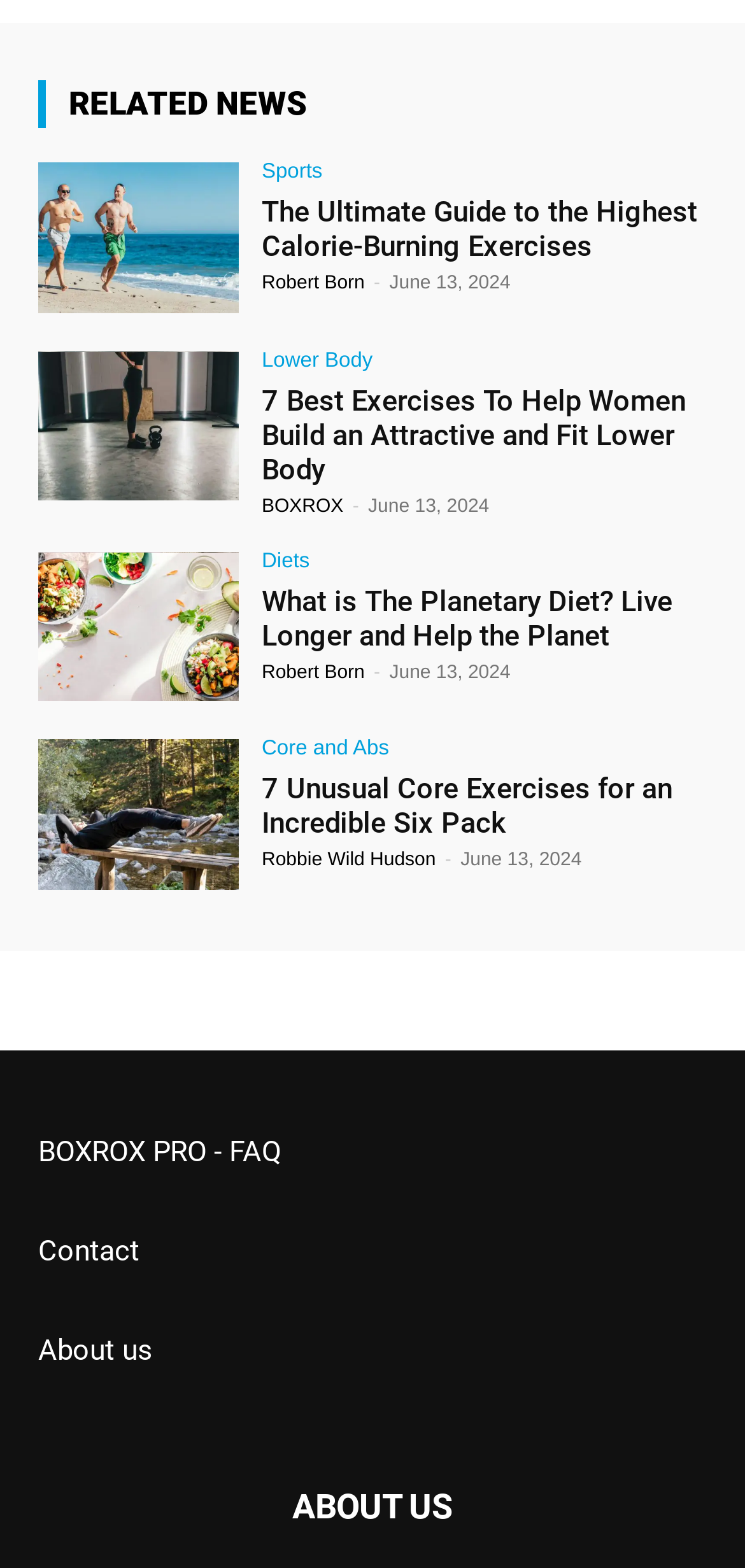Answer the question in one word or a short phrase:
What is the category of the article 'The Ultimate Guide to the Highest Calorie-Burning Exercises'?

Sports